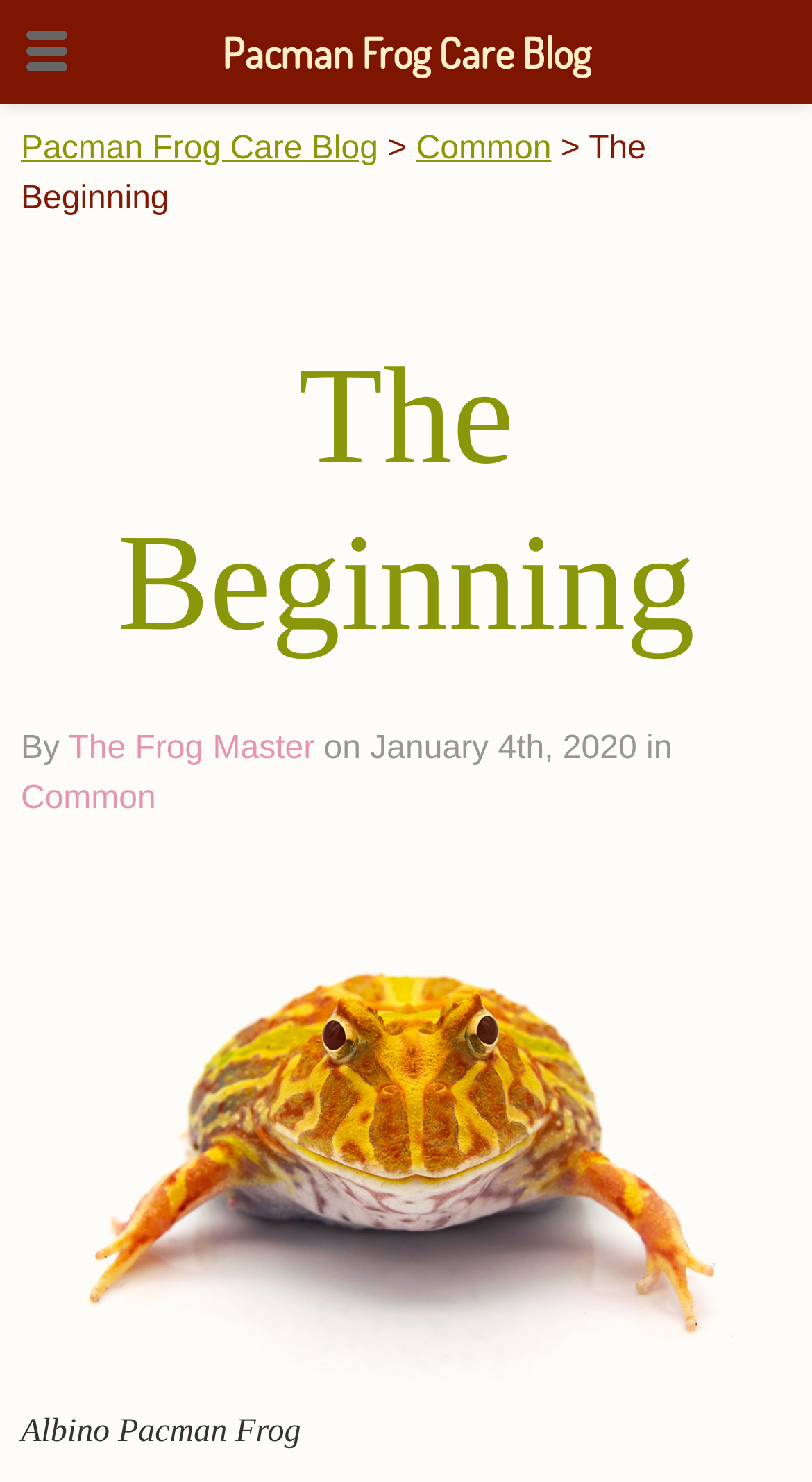Using the element description: "Pacman Frog Care Blog", determine the bounding box coordinates for the specified UI element. The coordinates should be four float numbers between 0 and 1, [left, top, right, bottom].

[0.273, 0.028, 0.727, 0.052]